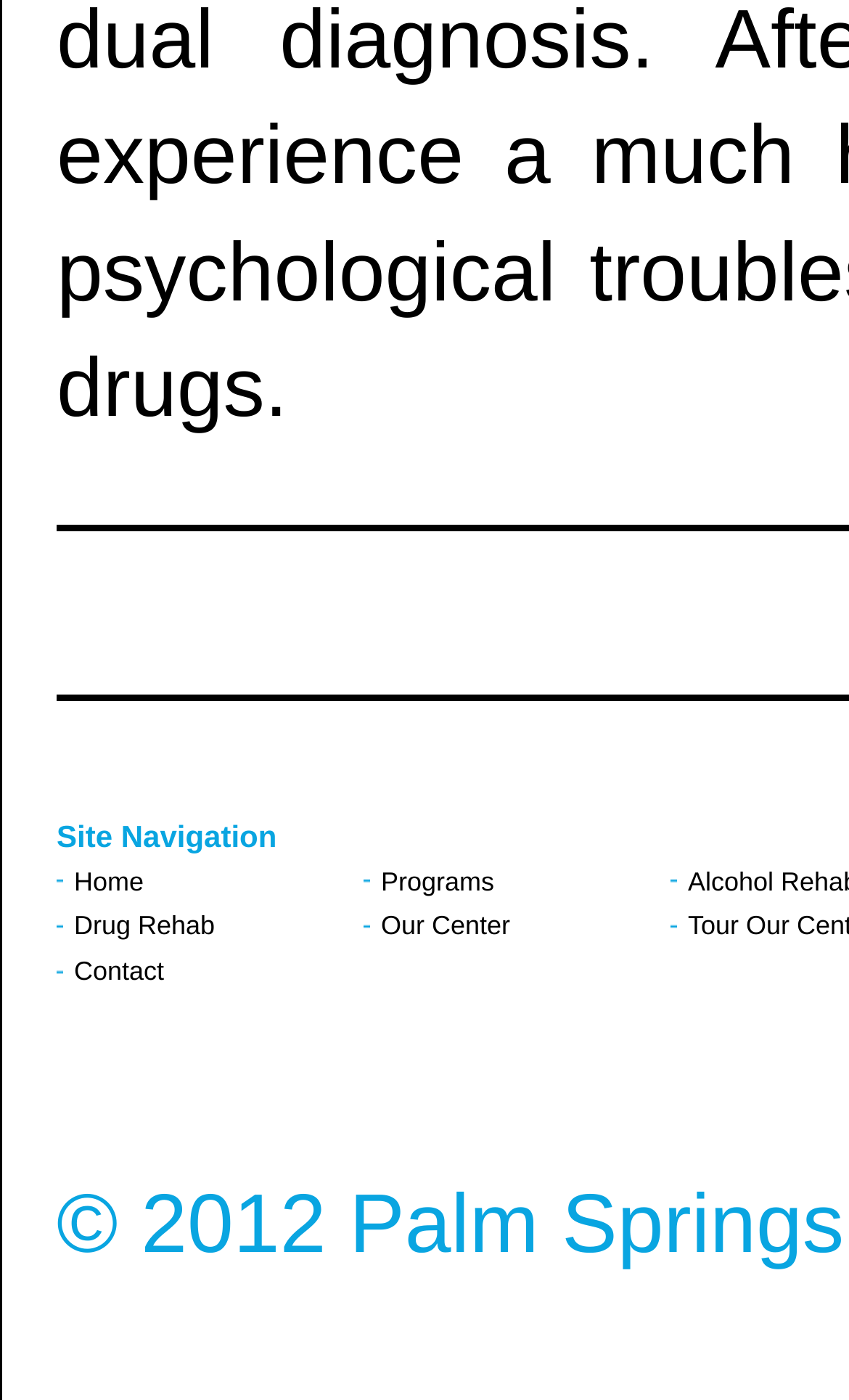Please determine the bounding box coordinates, formatted as (top-left x, top-left y, bottom-right x, bottom-right y), with all values as floating point numbers between 0 and 1. Identify the bounding box of the region described as: Programs

[0.428, 0.614, 0.79, 0.646]